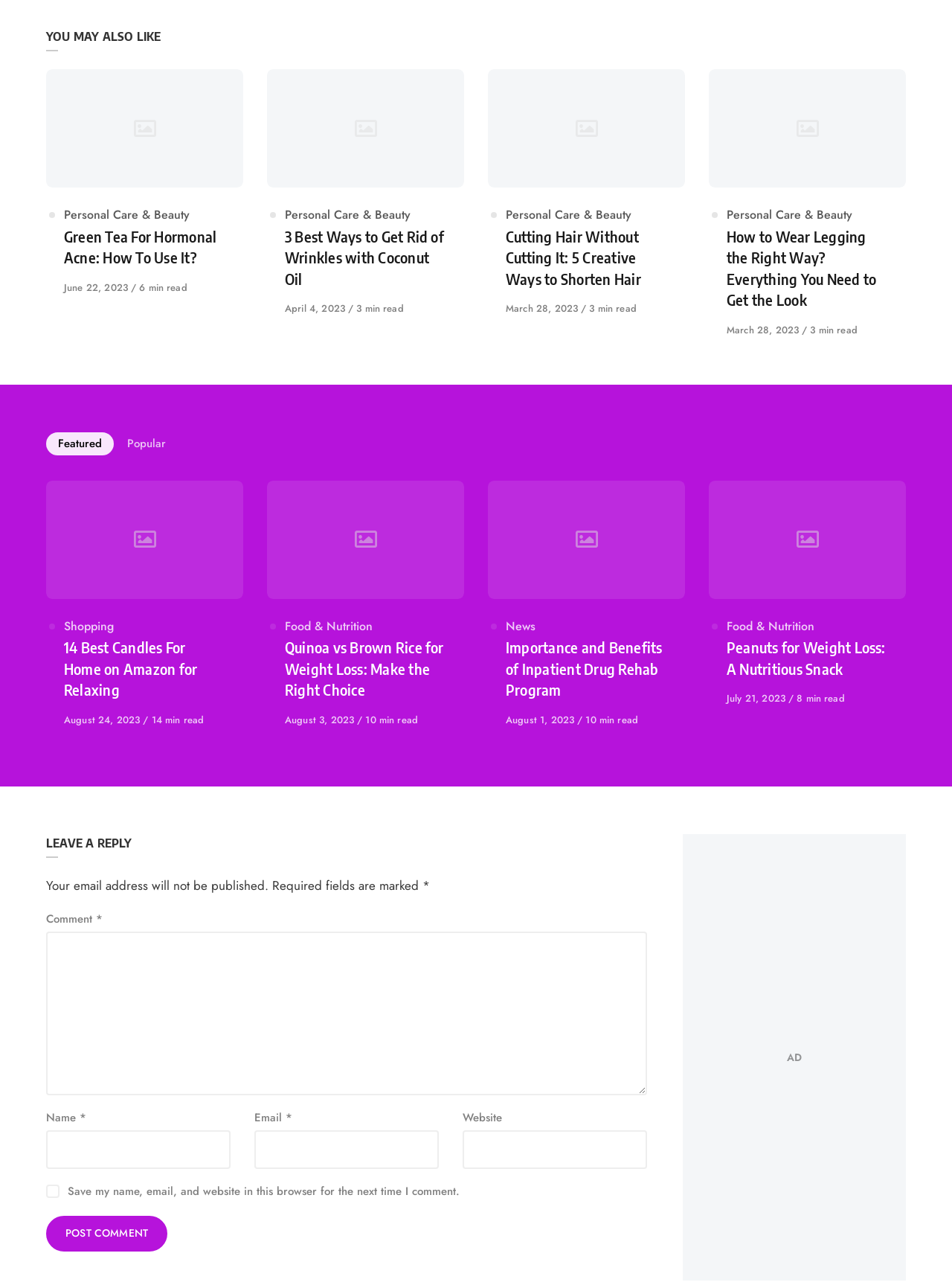Find the bounding box coordinates for the element described here: "parent_node: Website name="url"".

[0.486, 0.878, 0.68, 0.908]